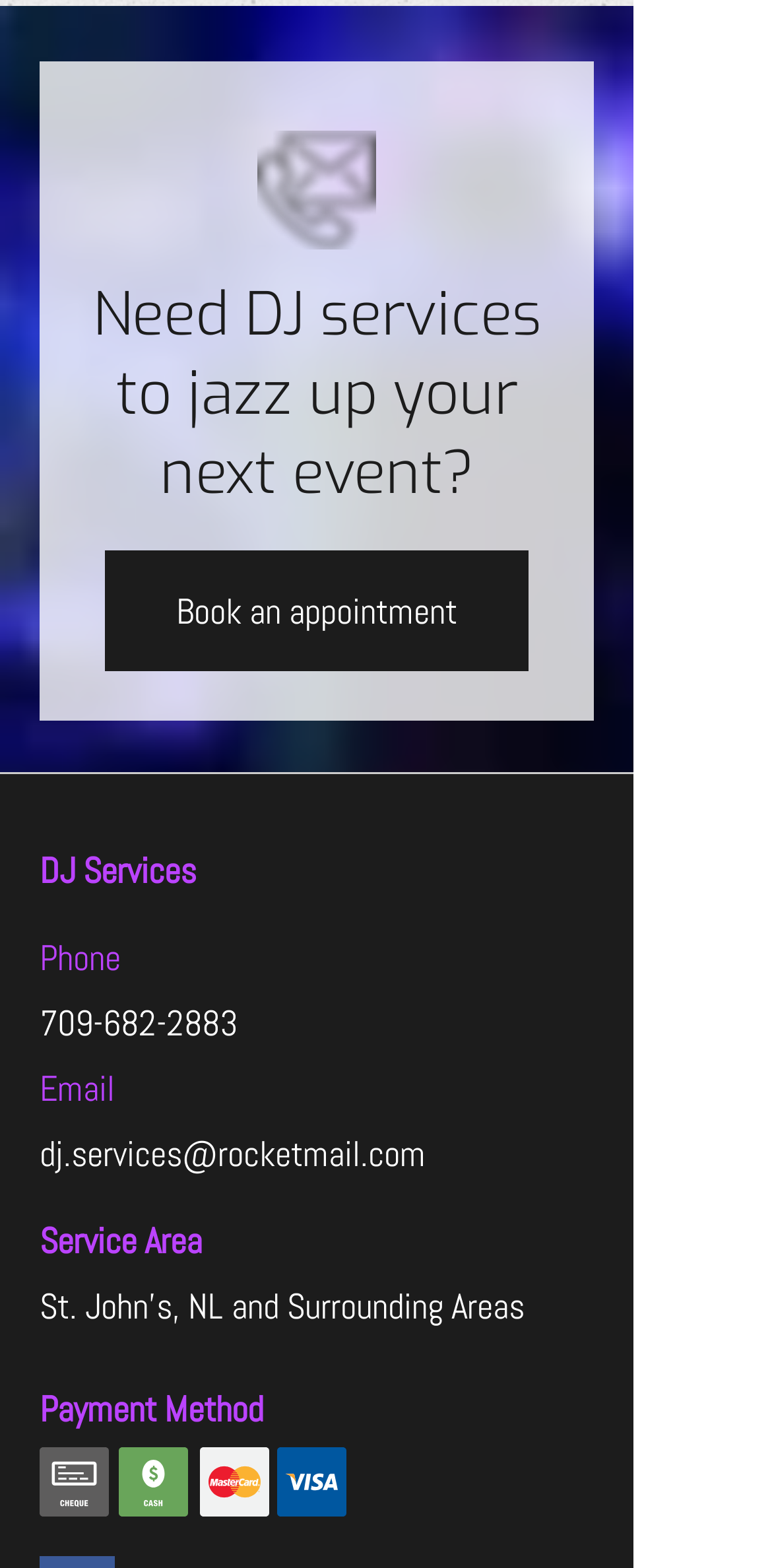Answer succinctly with a single word or phrase:
What is the payment method accepted by the company?

Not specified